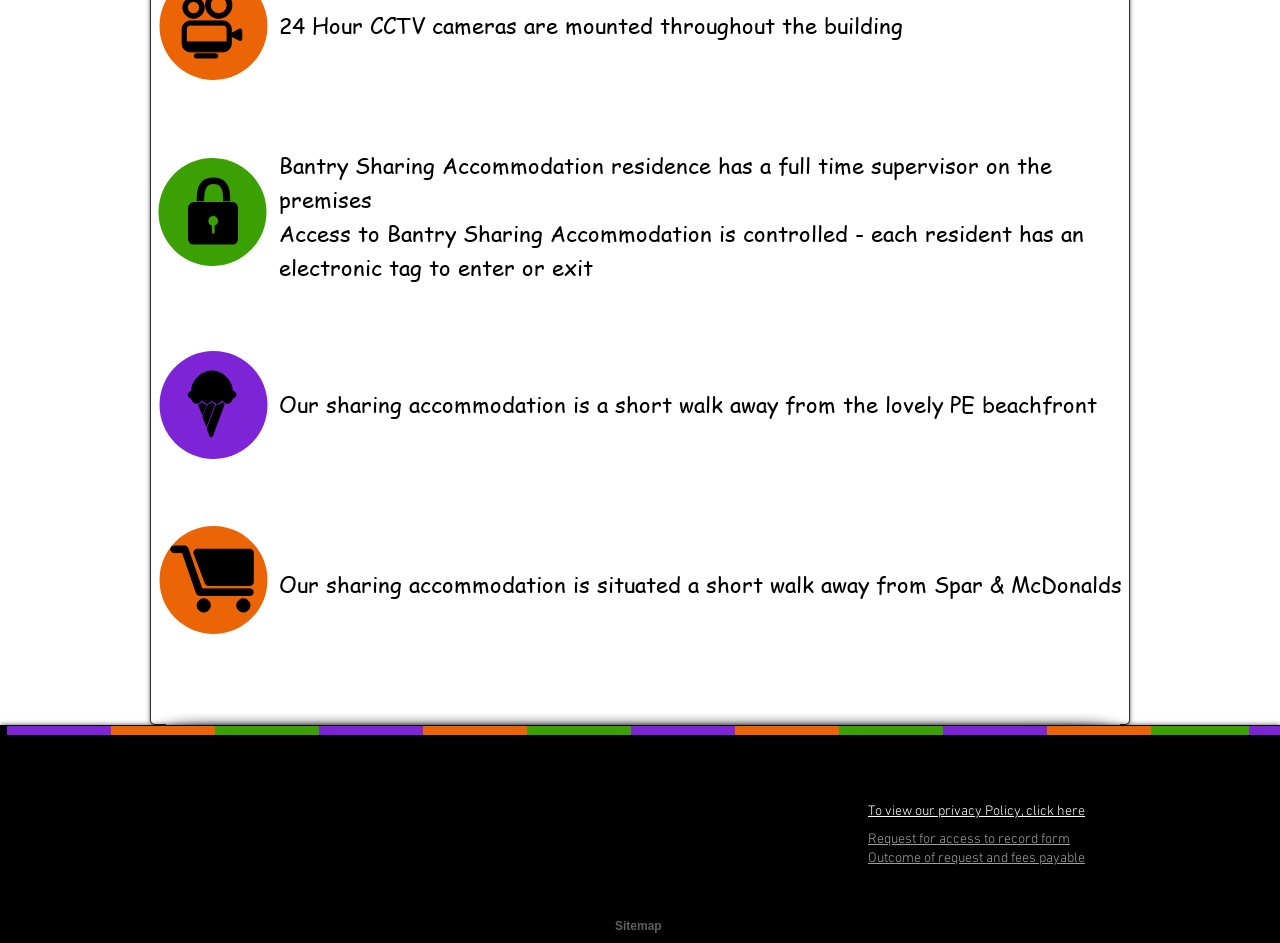What is the method of access control in the accommodation?
Provide a fully detailed and comprehensive answer to the question.

The answer can be found in the third static text element which states 'Access to Bantry Sharing Accommodation is controlled - each resident has an electronic tag to enter or exit', indicating that the accommodation uses electronic tags for access control.